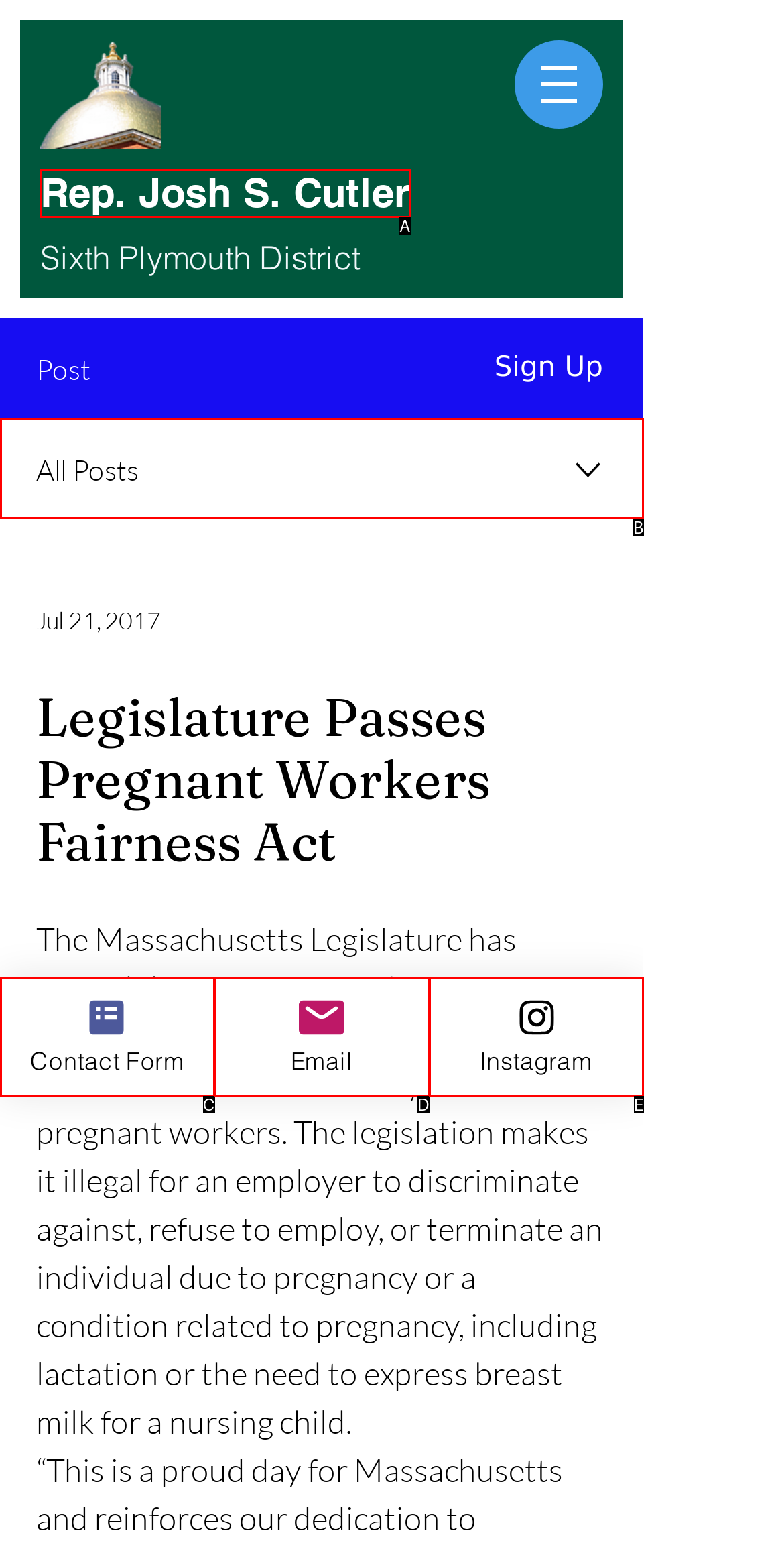Based on the description: Instagram, identify the matching lettered UI element.
Answer by indicating the letter from the choices.

E